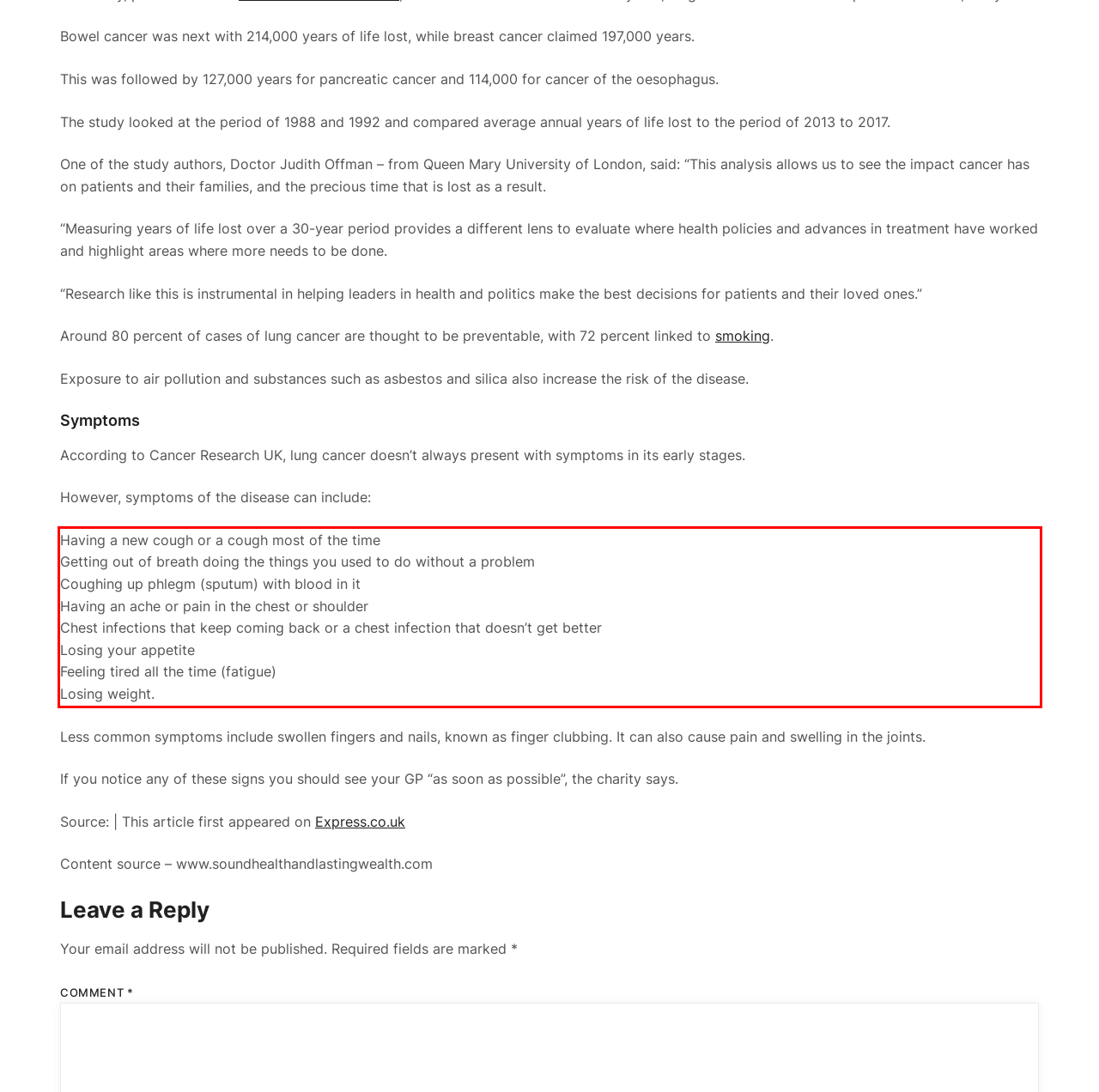There is a screenshot of a webpage with a red bounding box around a UI element. Please use OCR to extract the text within the red bounding box.

Having a new cough or a cough most of the time Getting out of breath doing the things you used to do without a problem Coughing up phlegm (sputum) with blood in it Having an ache or pain in the chest or shoulder Chest infections that keep coming back or a chest infection that doesn’t get better Losing your appetite Feeling tired all the time (fatigue) Losing weight.